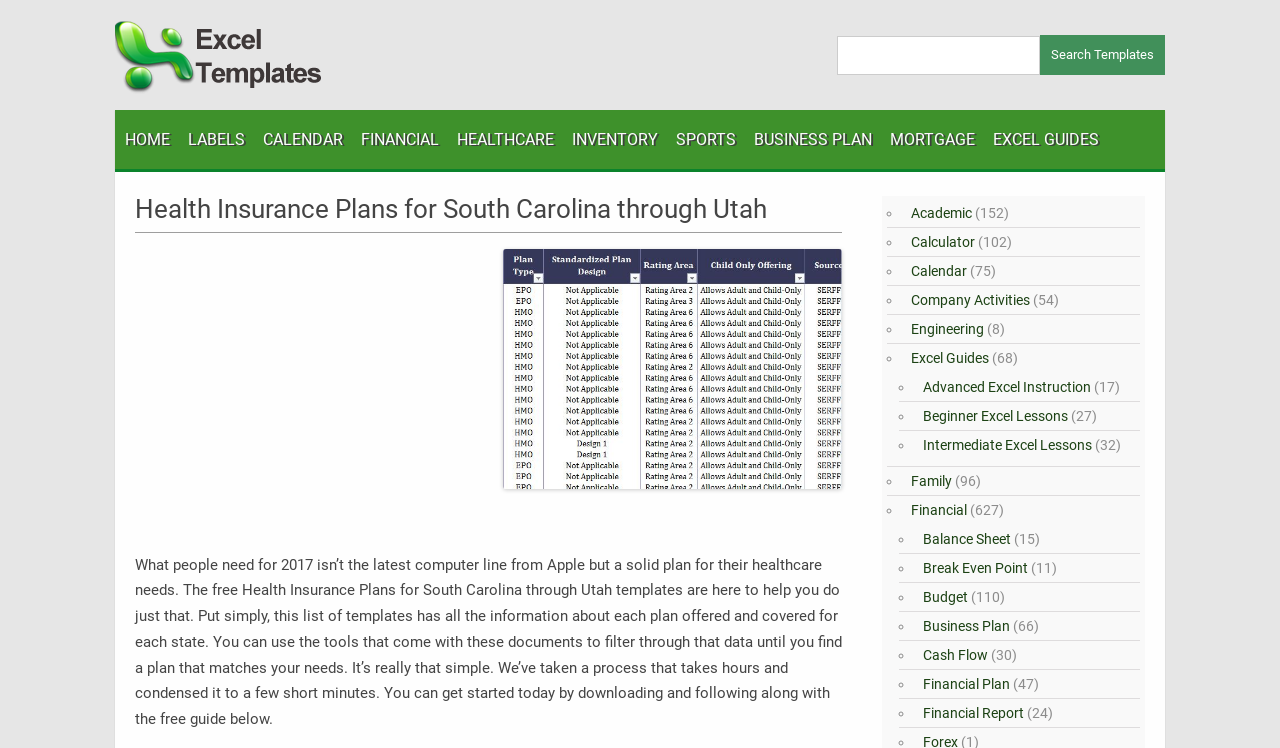Answer the following inquiry with a single word or phrase:
What type of links are listed below the 'Health Insurance Plans for South Carolina through Utah' header?

Excel guides and lessons